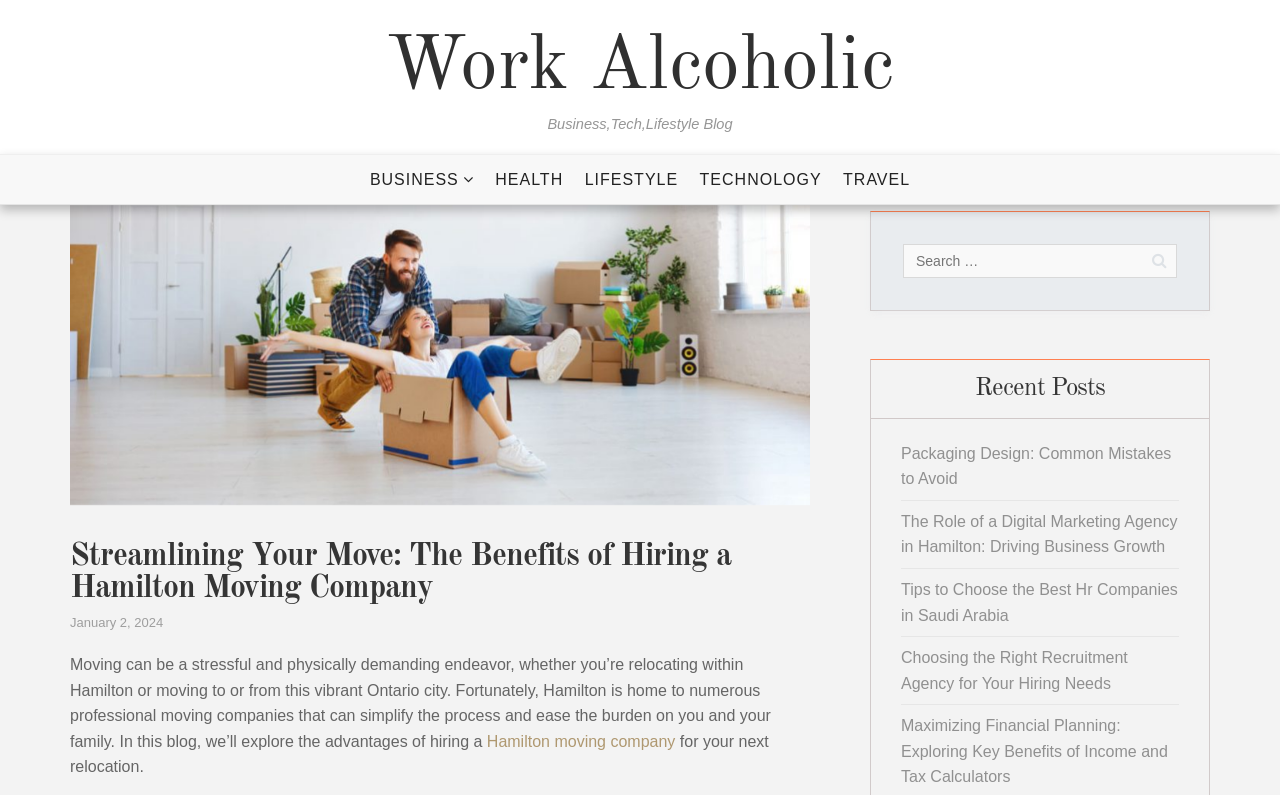Create an in-depth description of the webpage, covering main sections.

This webpage is a blog post titled "The Benefits of Hiring a Hamilton Moving Company". At the top, there is a link to "Work Alcoholic" and a static text "Business, Tech, Lifestyle Blog". Below these, there are five links to different categories: "BUSINESS", "HEALTH", "LIFESTYLE", "TECHNOLOGY", and "TRAVEL".

The main content of the blog post starts with a heading "Streamlining Your Move: The Benefits of Hiring a Hamilton Moving Company" followed by a link to the same title, which is hidden. Below this, there is a paragraph of text that discusses the benefits of hiring a professional moving company in Hamilton, Ontario. The text mentions that moving can be stressful and physically demanding, but hiring a moving company can simplify the process. The paragraph also contains a link to "Hamilton moving company".

To the right of the main content, there is a search box with a label "Search for:". Below the search box, there is a heading "Recent Posts" followed by five links to different blog posts, including "Packaging Design: Common Mistakes to Avoid", "The Role of a Digital Marketing Agency in Hamilton: Driving Business Growth", and others.